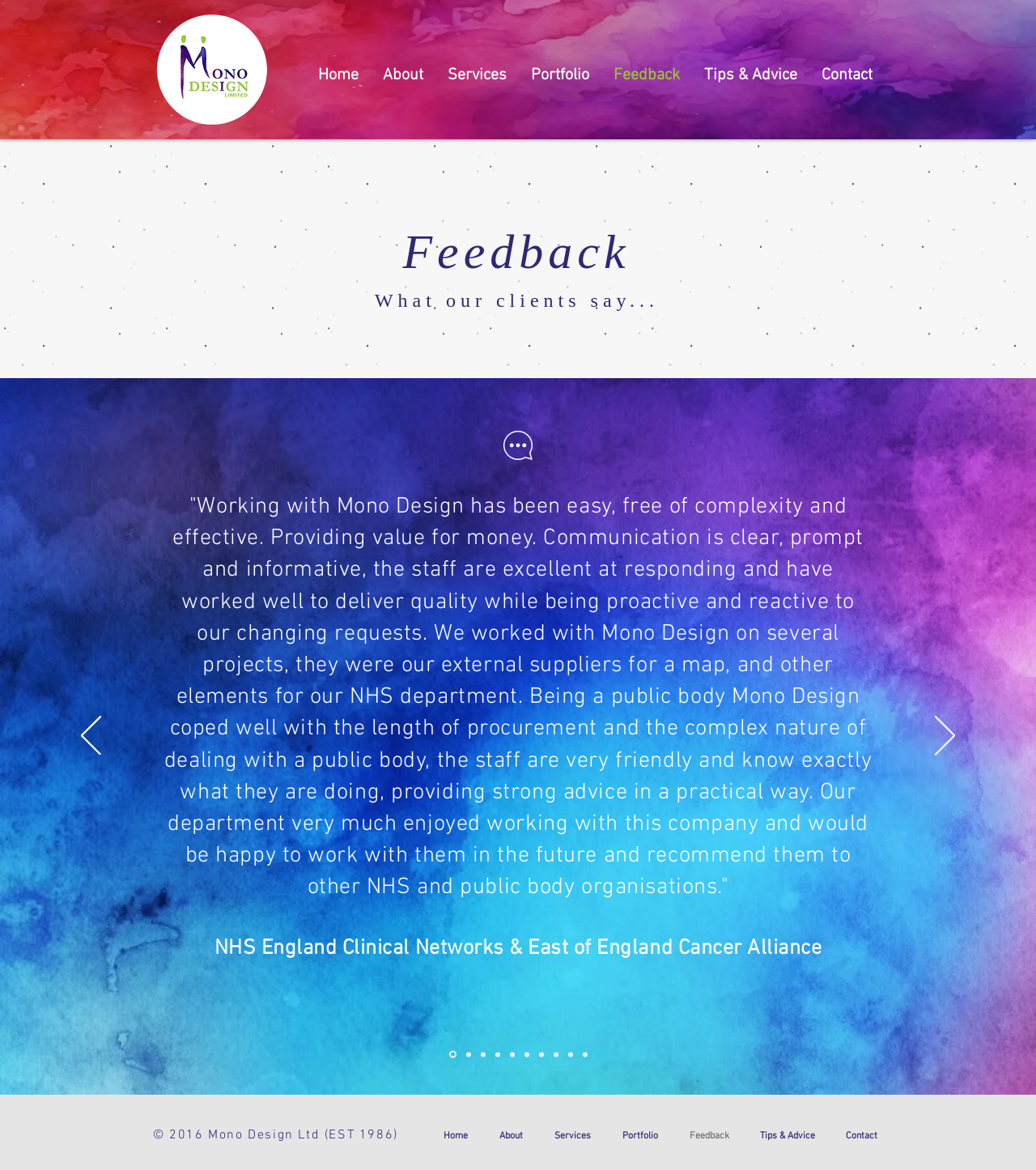Please indicate the bounding box coordinates for the clickable area to complete the following task: "Click the 'Next' button". The coordinates should be specified as four float numbers between 0 and 1, i.e., [left, top, right, bottom].

[0.902, 0.611, 0.922, 0.647]